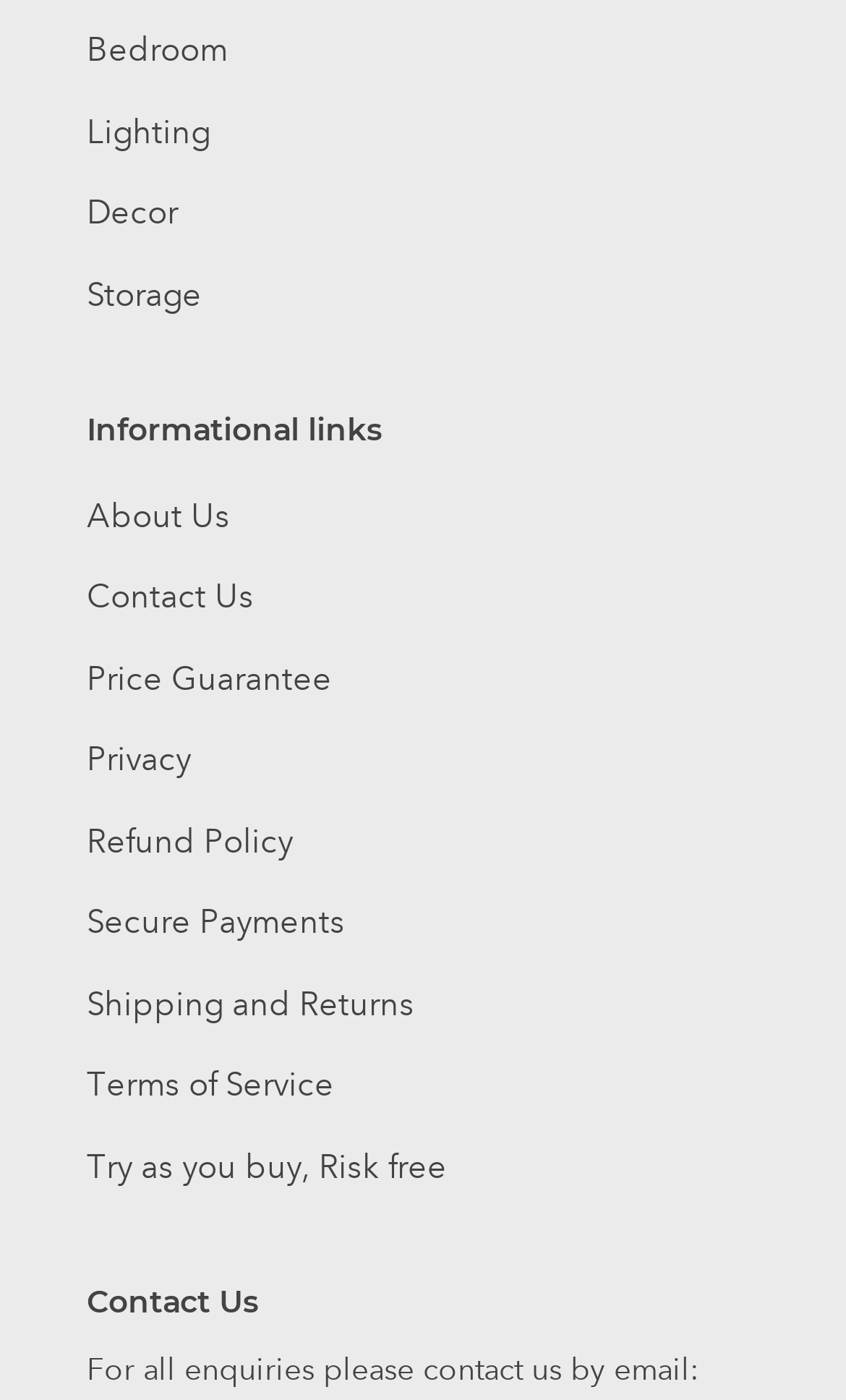Identify the bounding box of the UI component described as: "Secure Payments".

[0.103, 0.645, 0.408, 0.673]